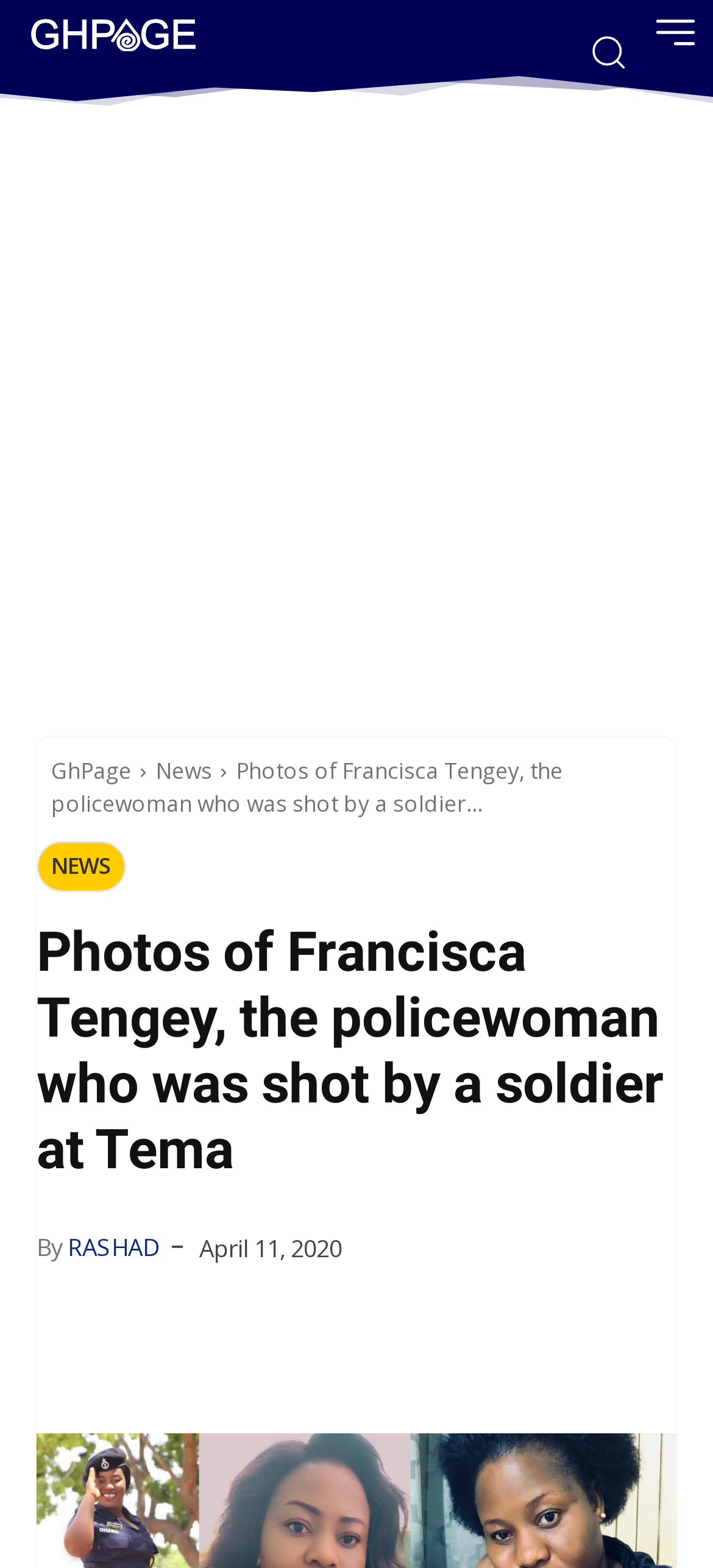Could you provide the bounding box coordinates for the portion of the screen to click to complete this instruction: "share on Facebook"?

[0.051, 0.832, 0.349, 0.879]